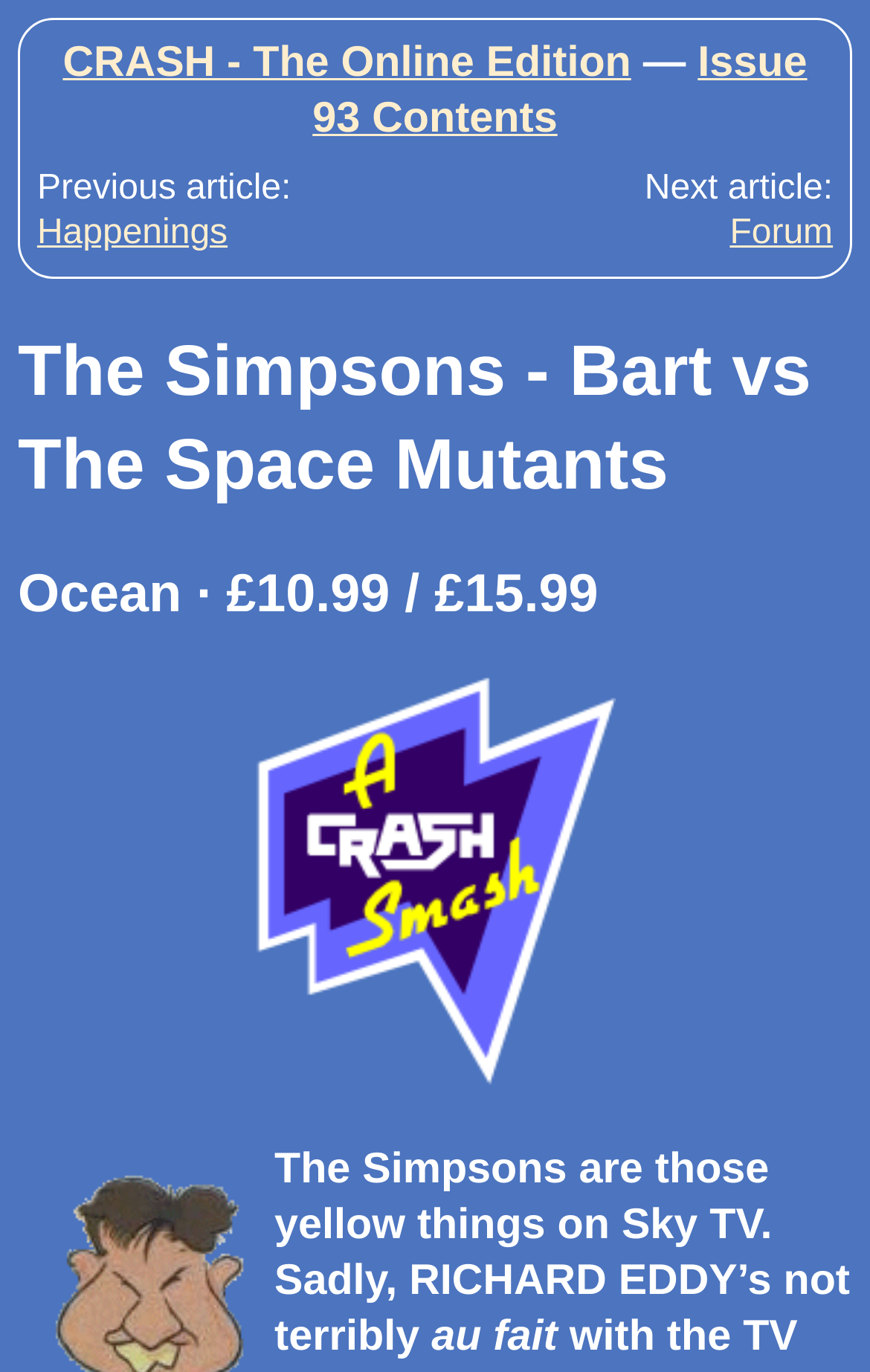Provide a short, one-word or phrase answer to the question below:
What is the price of the game?

£10.99 / £15.99